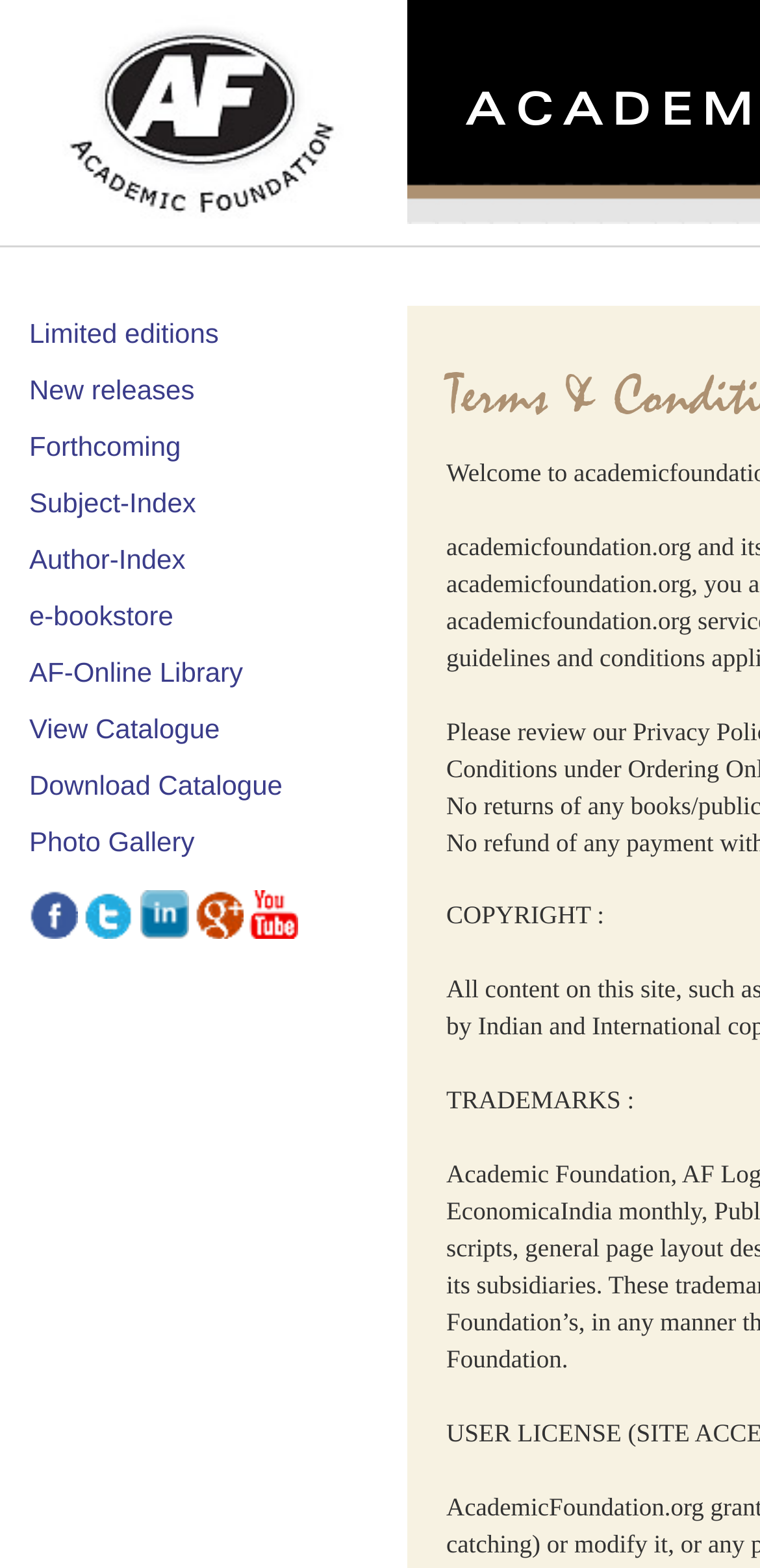Determine the bounding box coordinates of the region that needs to be clicked to achieve the task: "view photo gallery".

[0.0, 0.527, 0.256, 0.547]